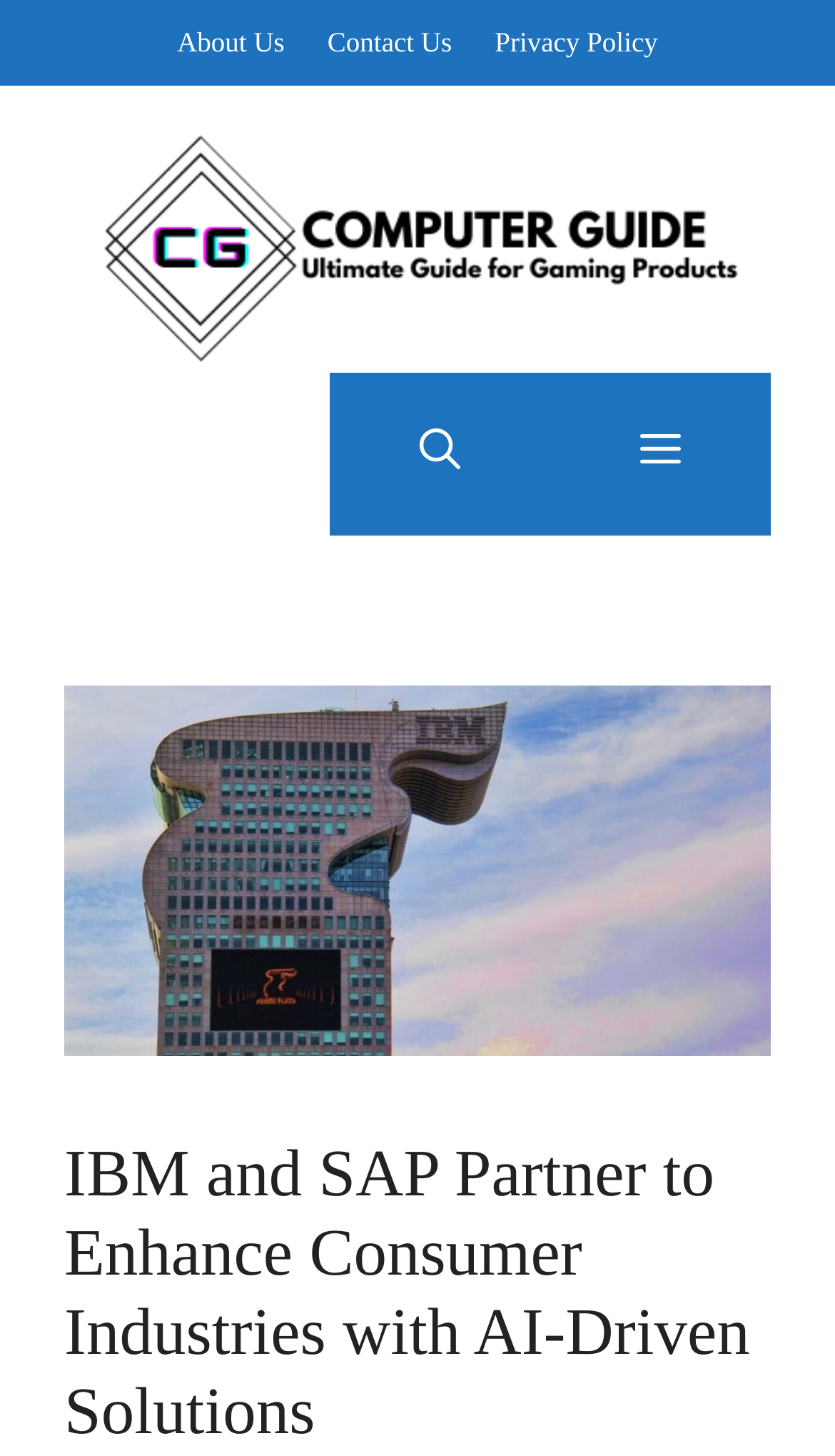What is the name of the website?
Please provide a comprehensive answer based on the contents of the image.

I determined the answer by looking at the banner element with the text 'Site' and its child element, a link with the text 'Computer Guides', which suggests that 'Computer Guides' is the name of the website.